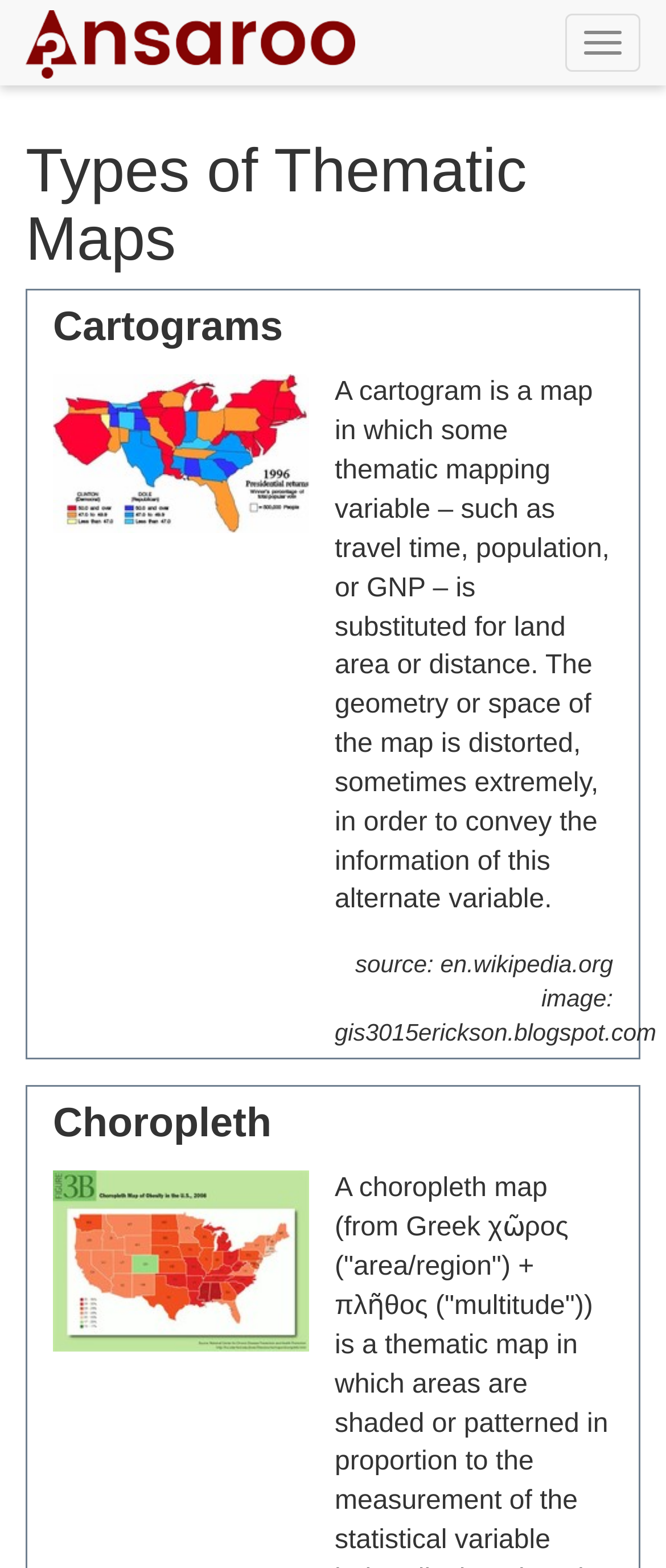Determine the bounding box for the UI element as described: "gis3015erickson.blogspot.com". The coordinates should be represented as four float numbers between 0 and 1, formatted as [left, top, right, bottom].

[0.503, 0.65, 0.985, 0.667]